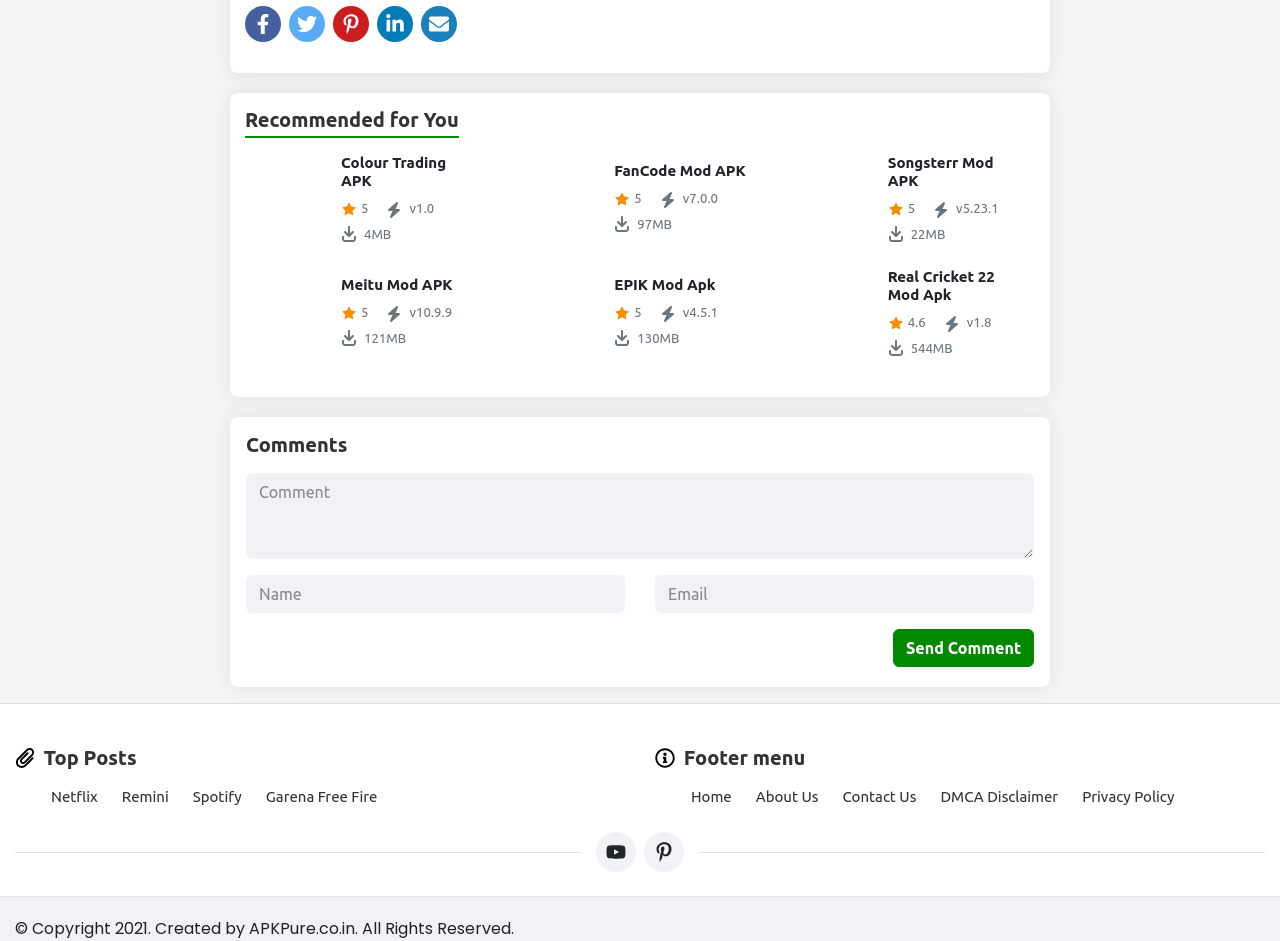Find the bounding box coordinates for the area that should be clicked to accomplish the instruction: "Leave a comment".

[0.192, 0.503, 0.808, 0.594]